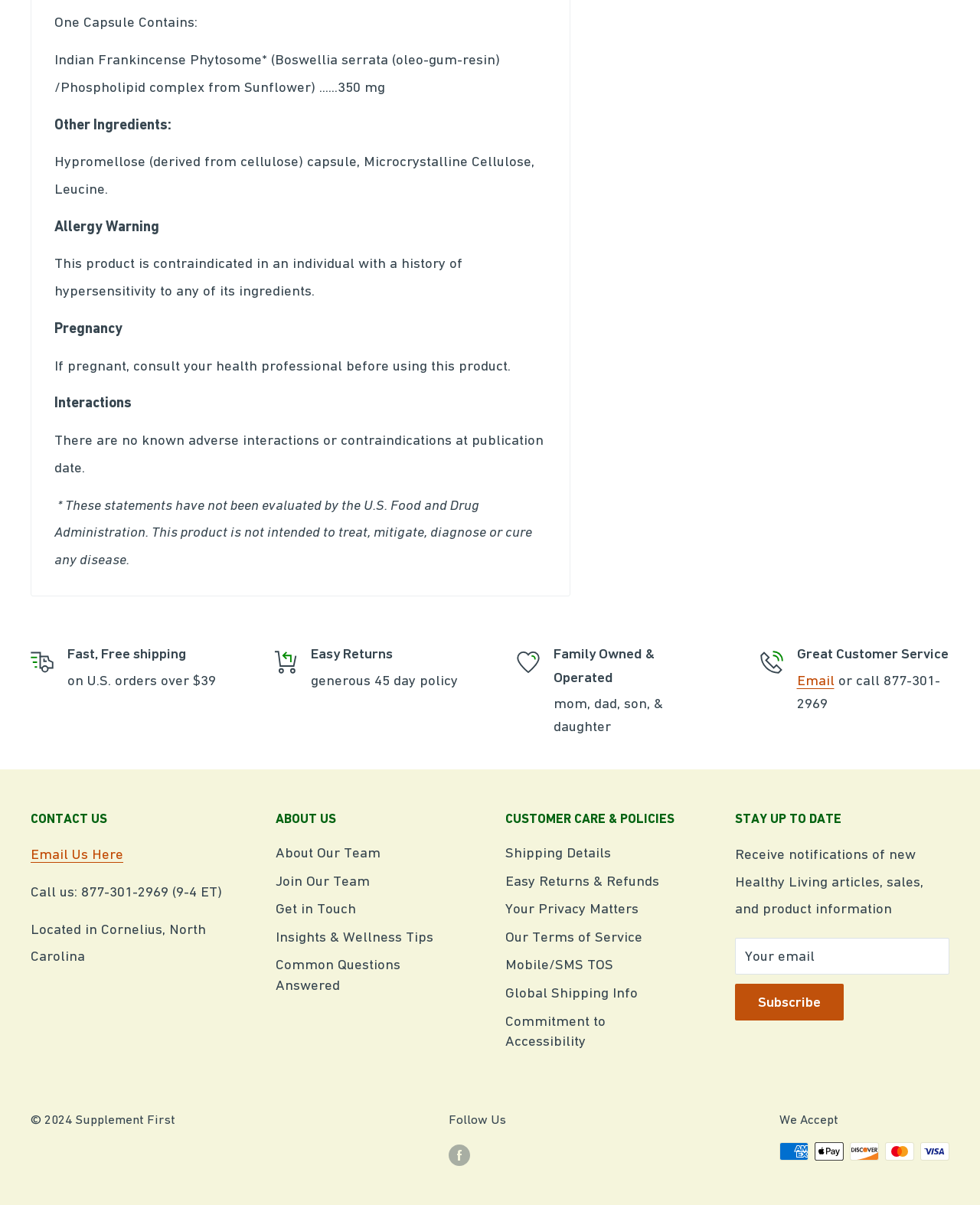Locate the bounding box coordinates of the area you need to click to fulfill this instruction: 'Click the 'ABOUT US' button'. The coordinates must be in the form of four float numbers ranging from 0 to 1: [left, top, right, bottom].

[0.281, 0.67, 0.461, 0.688]